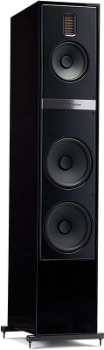Provide your answer in a single word or phrase: 
What type of tweeter does the speaker have?

ribbon tweeter